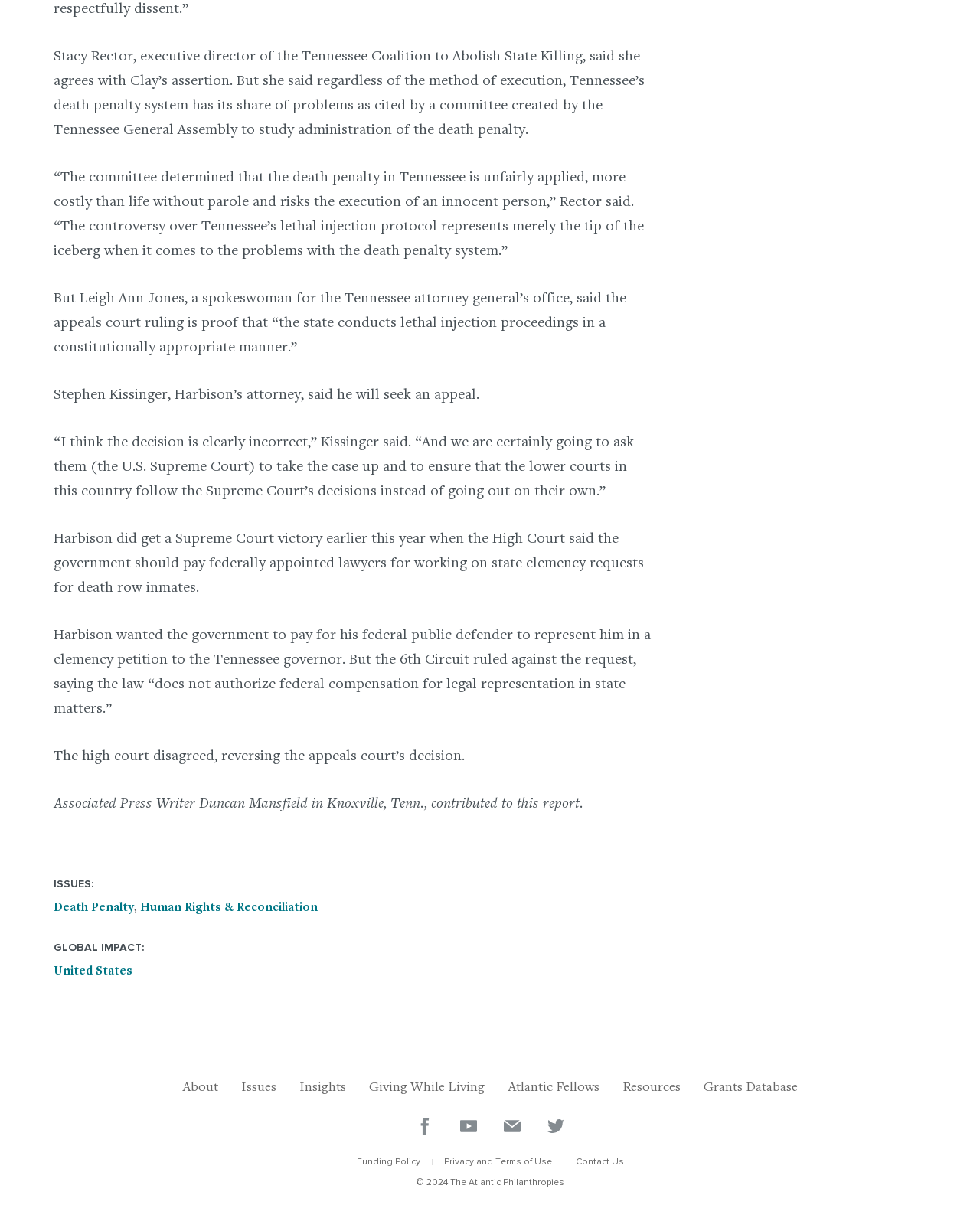What is the name of the attorney who will seek an appeal?
Please answer the question with as much detail as possible using the screenshot.

According to the article, Stephen Kissinger is the attorney for Harbison, and he is quoted in the article saying that he will seek an appeal of the court's decision.